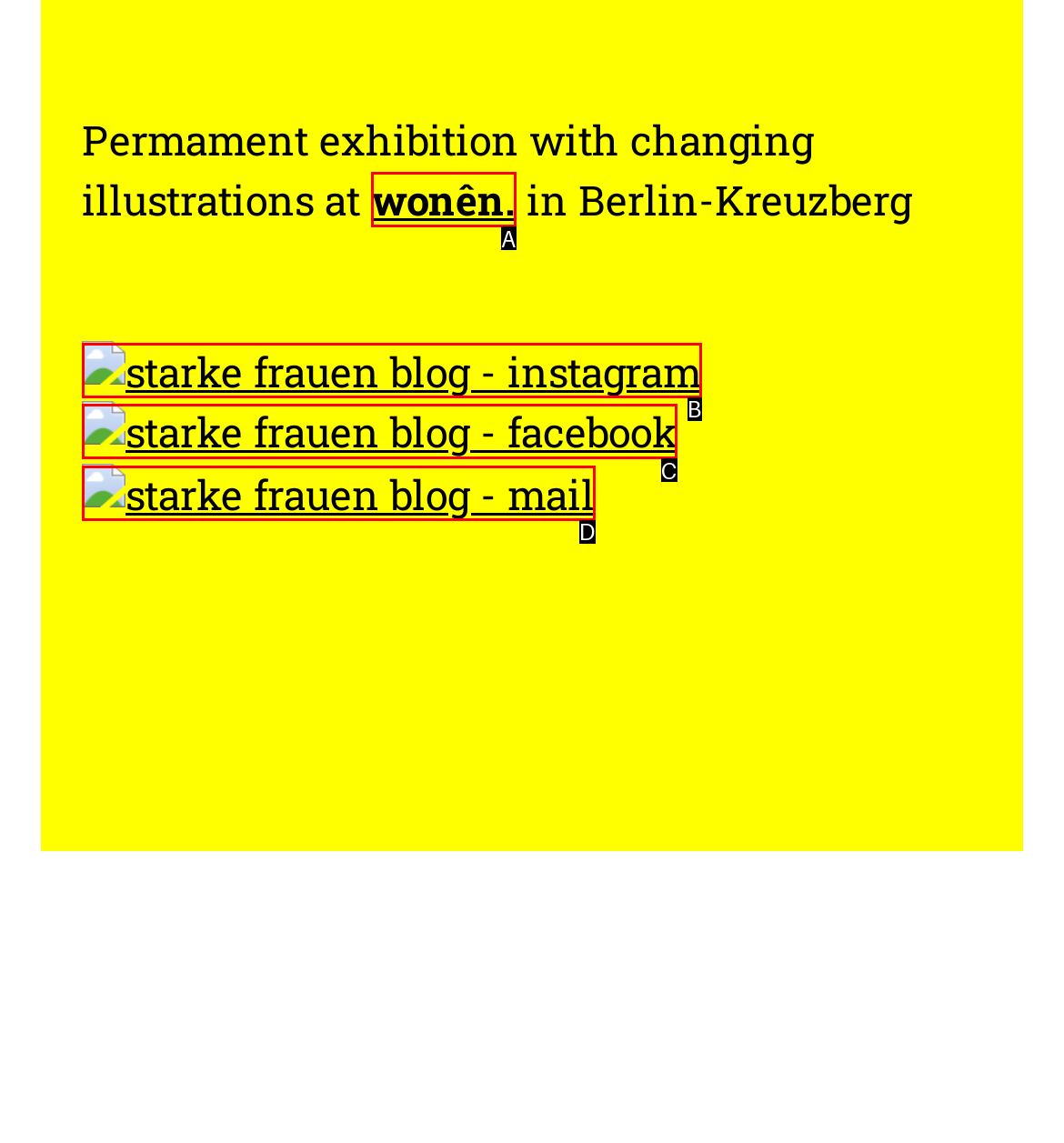Which option best describes: parent_node: Register
Respond with the letter of the appropriate choice.

None